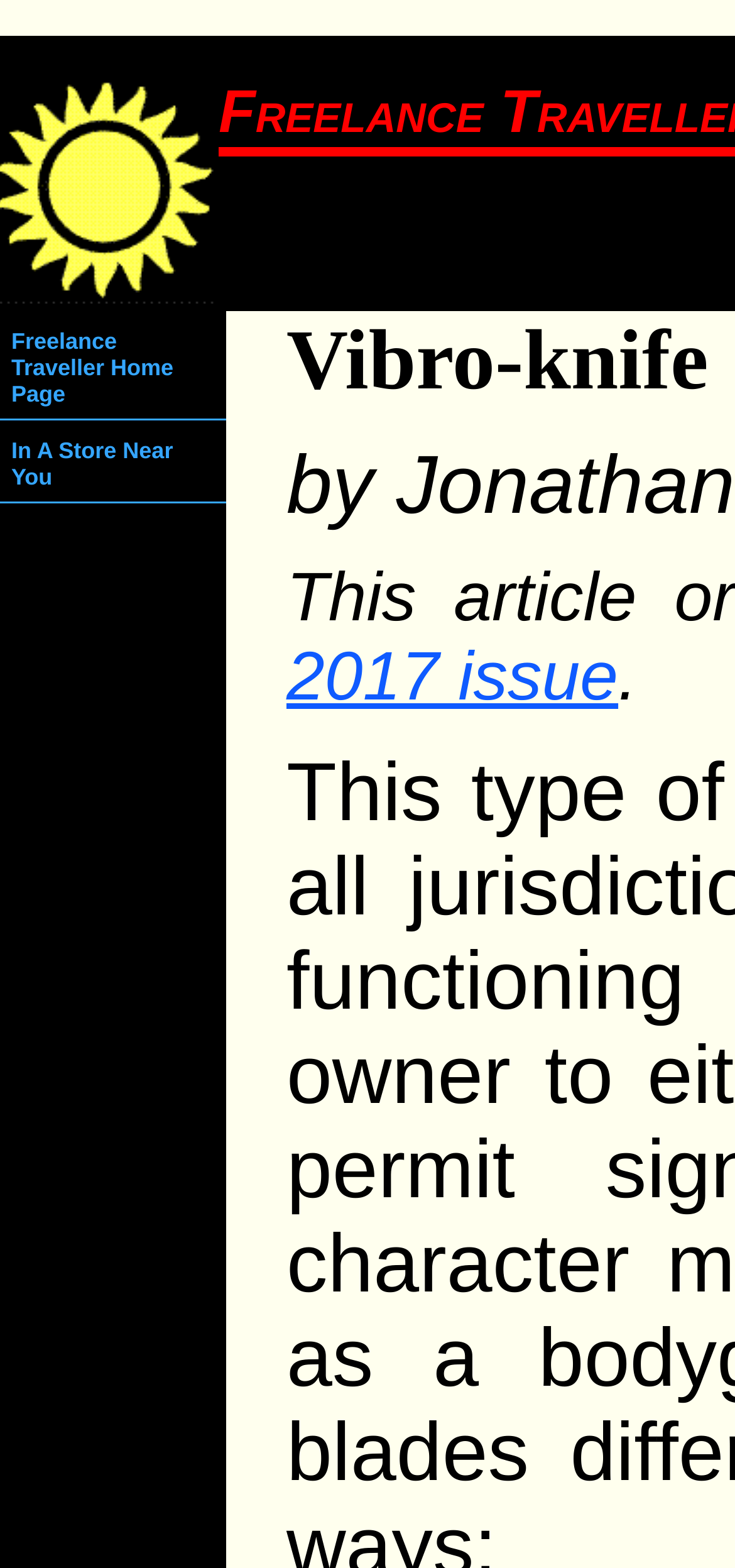Identify the bounding box of the UI element that matches this description: "In A Store Near You".

[0.0, 0.271, 0.308, 0.321]